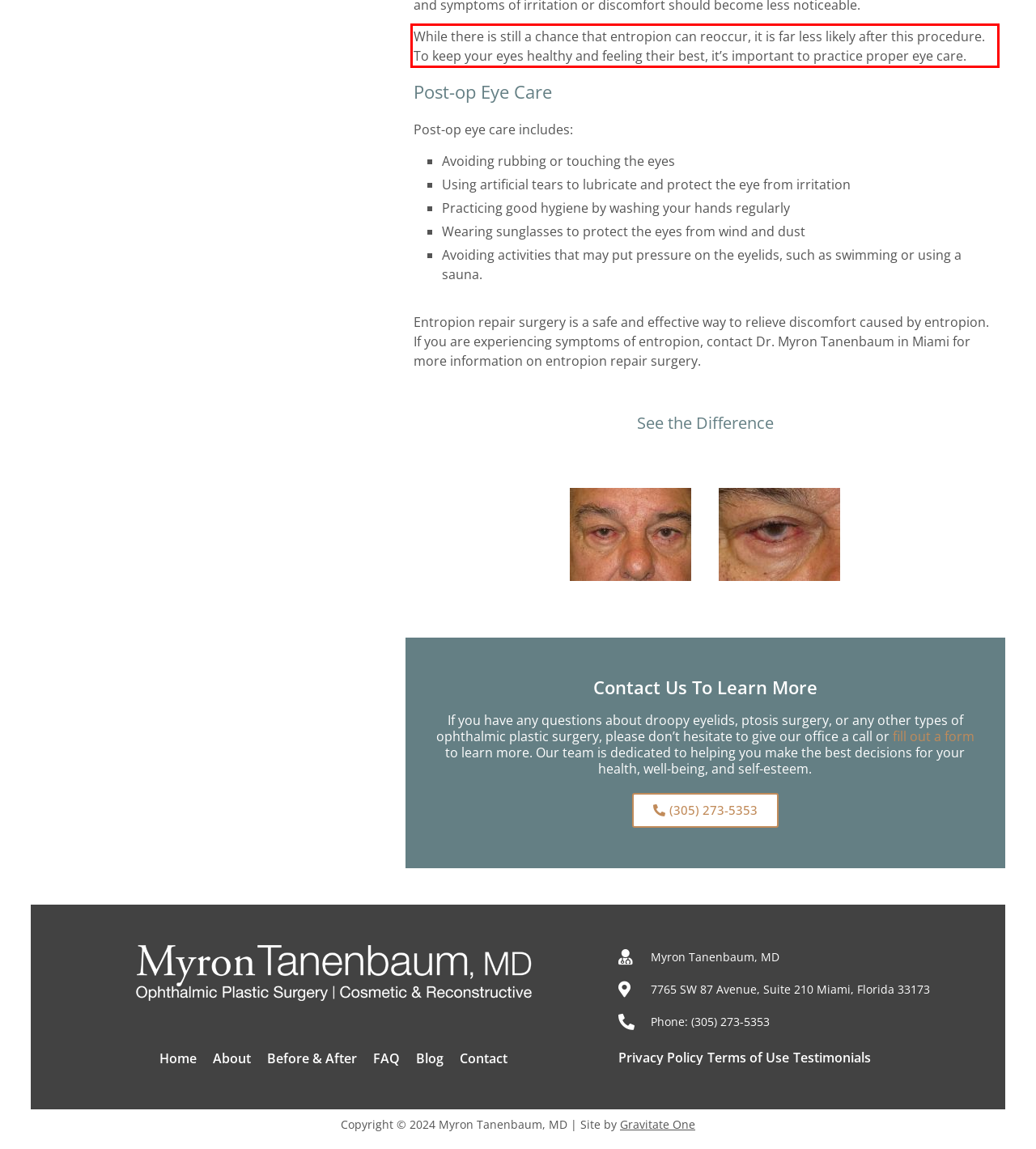Given a webpage screenshot with a red bounding box, perform OCR to read and deliver the text enclosed by the red bounding box.

While there is still a chance that entropion can reoccur, it is far less likely after this procedure. To keep your eyes healthy and feeling their best, it’s important to practice proper eye care.